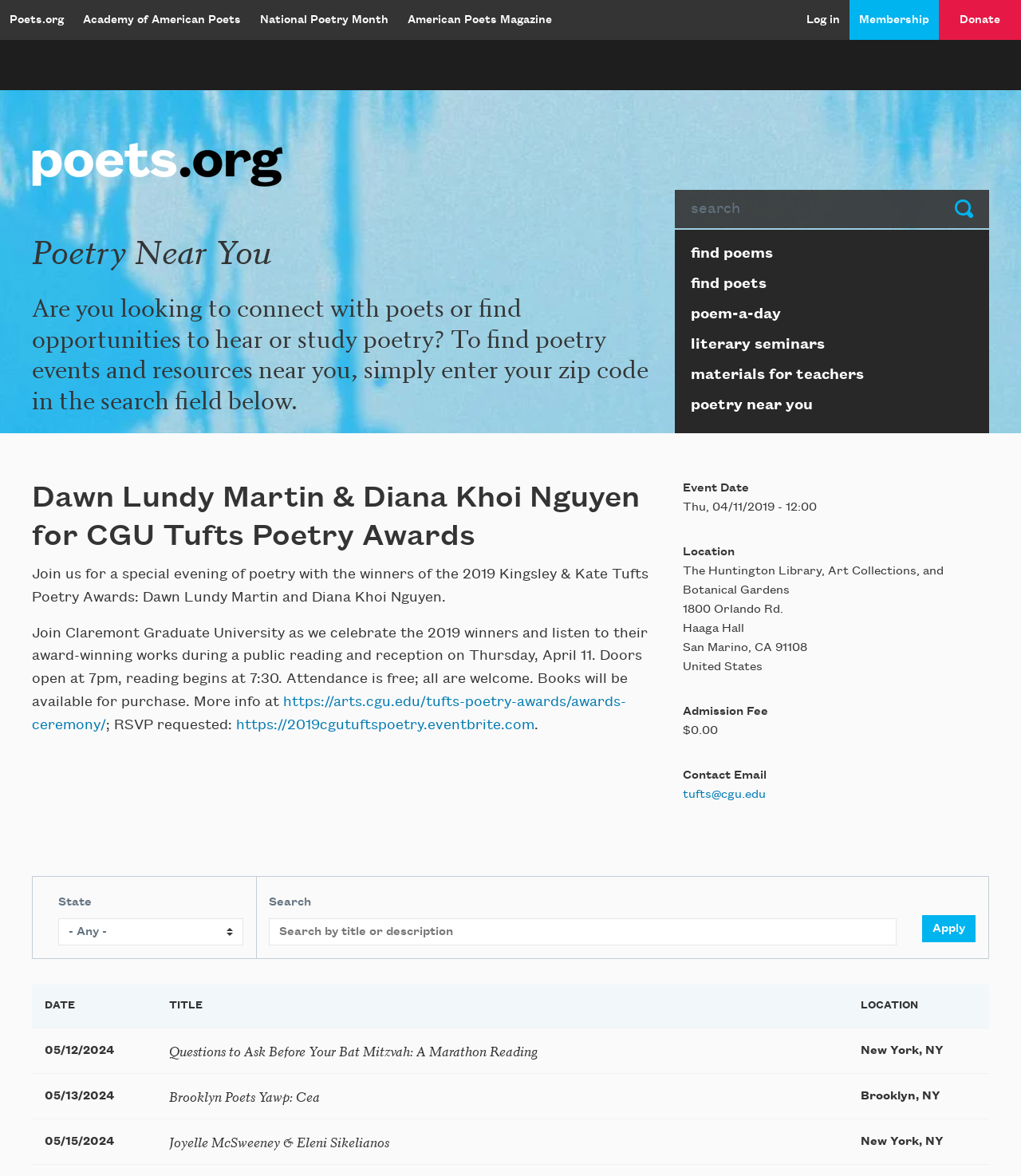Please provide a detailed answer to the question below based on the screenshot: 
What is the admission fee for the event?

I found the admission fee for the event by looking at the article section of the webpage, which mentions '$0.00' as the admission fee.